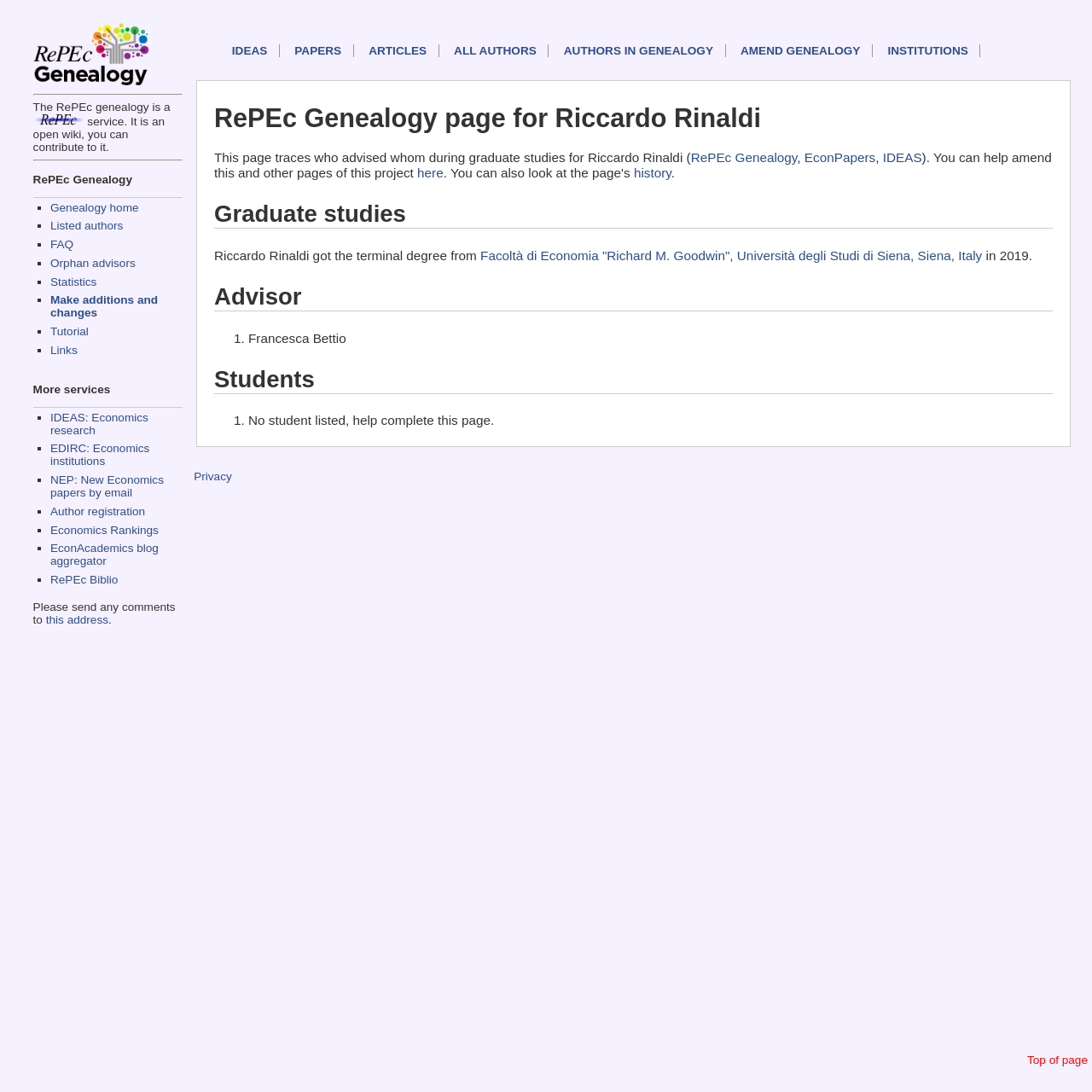Please indicate the bounding box coordinates for the clickable area to complete the following task: "Explore the link 'nature culture nothing'". The coordinates should be specified as four float numbers between 0 and 1, i.e., [left, top, right, bottom].

None